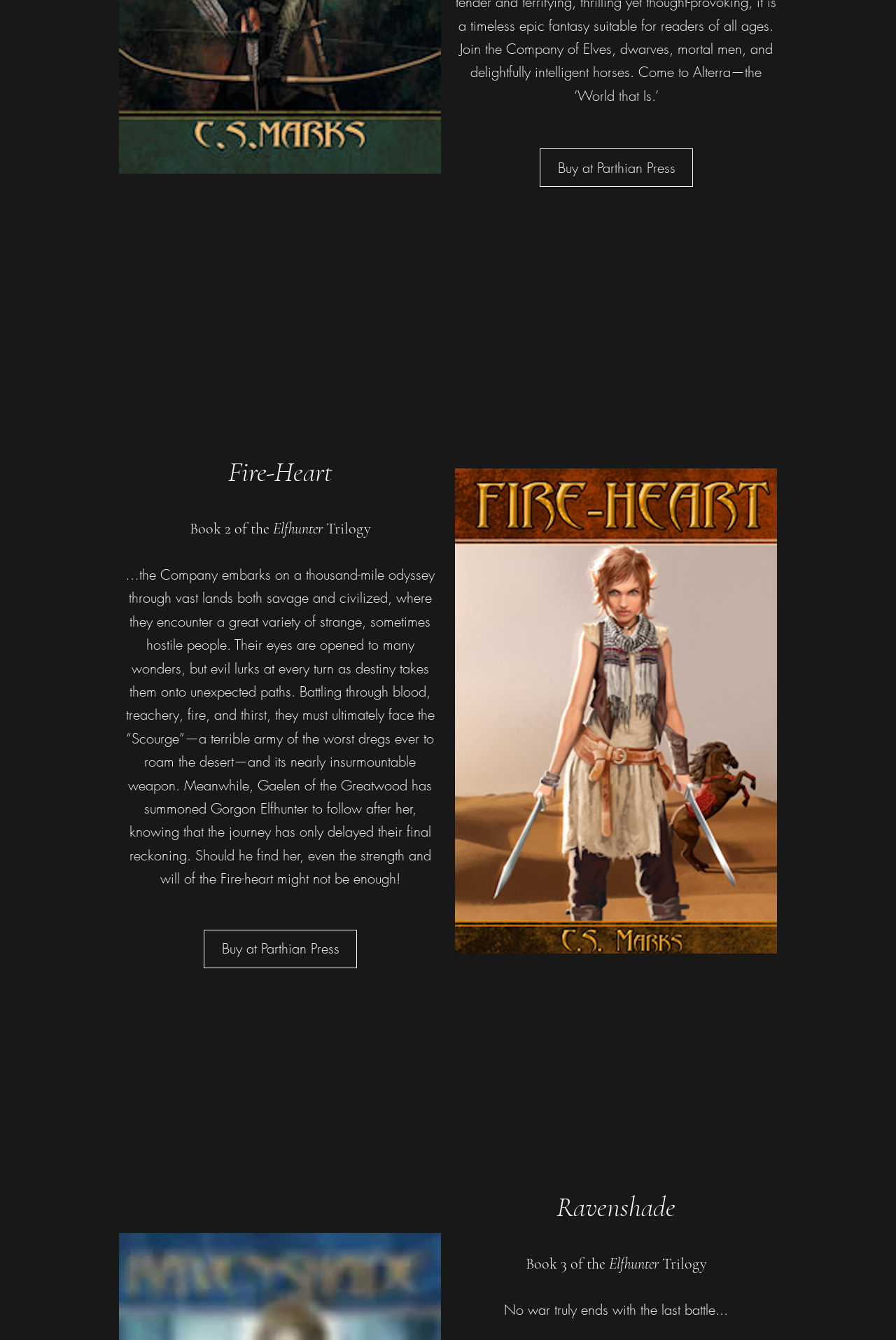Use one word or a short phrase to answer the question provided: 
What is the title of the first book?

Fire-Heart